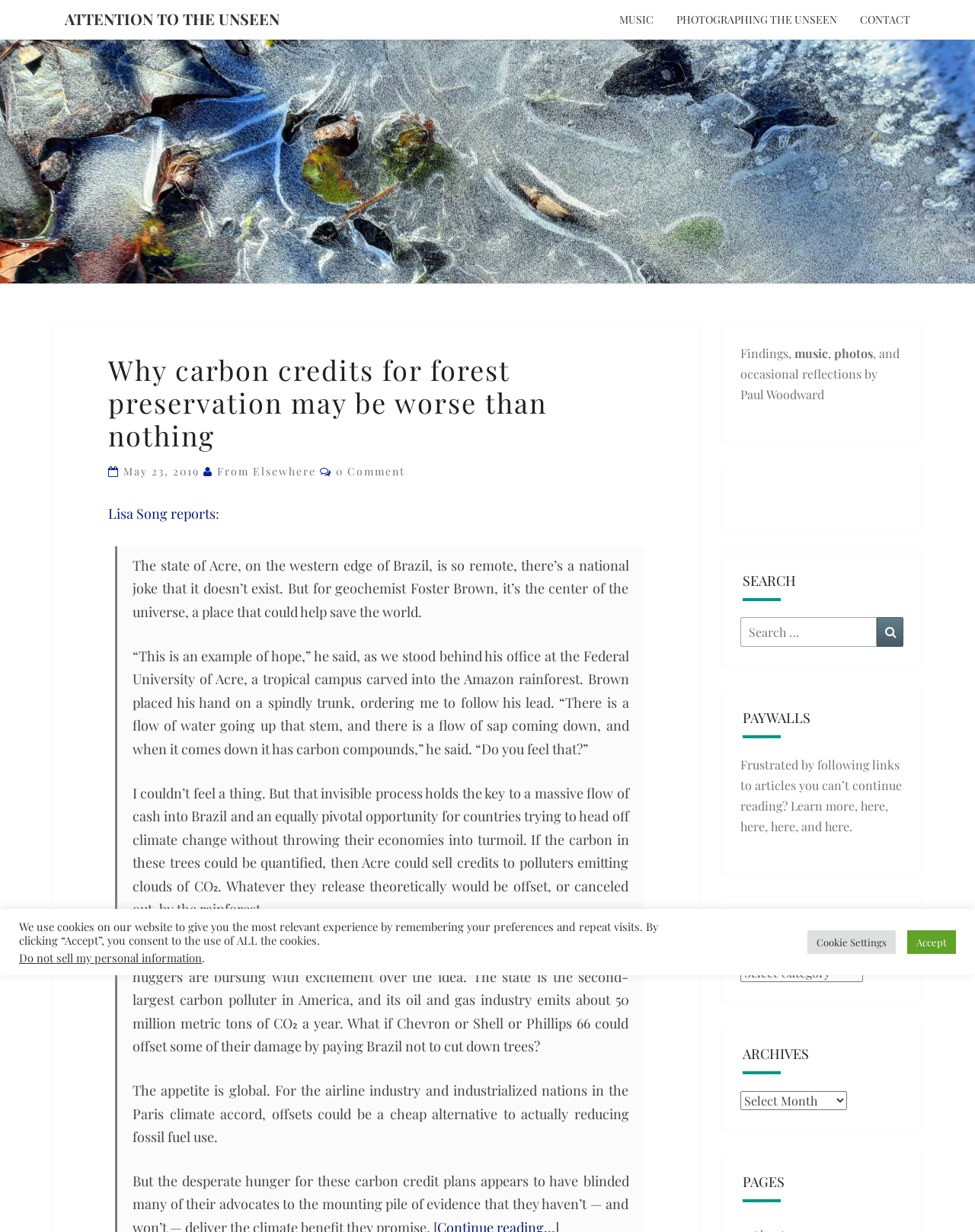What is the location of the Federal University of Acre?
Kindly give a detailed and elaborate answer to the question.

I determined the answer by reading the paragraph that describes the university as a 'tropical campus carved into the Amazon rainforest'.